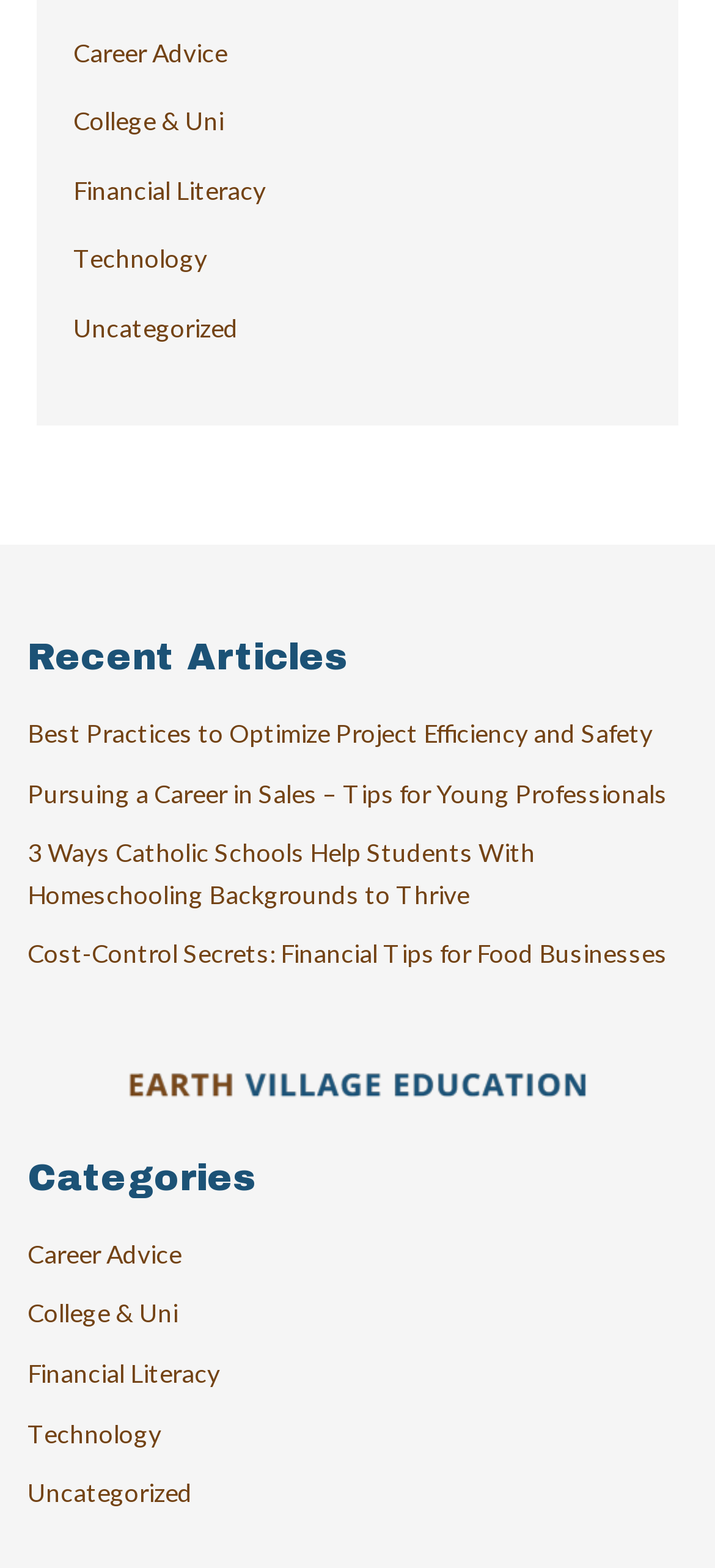Pinpoint the bounding box coordinates of the clickable element needed to complete the instruction: "Click on the earthvillageeducation.org logo". The coordinates should be provided as four float numbers between 0 and 1: [left, top, right, bottom].

[0.179, 0.677, 0.821, 0.706]